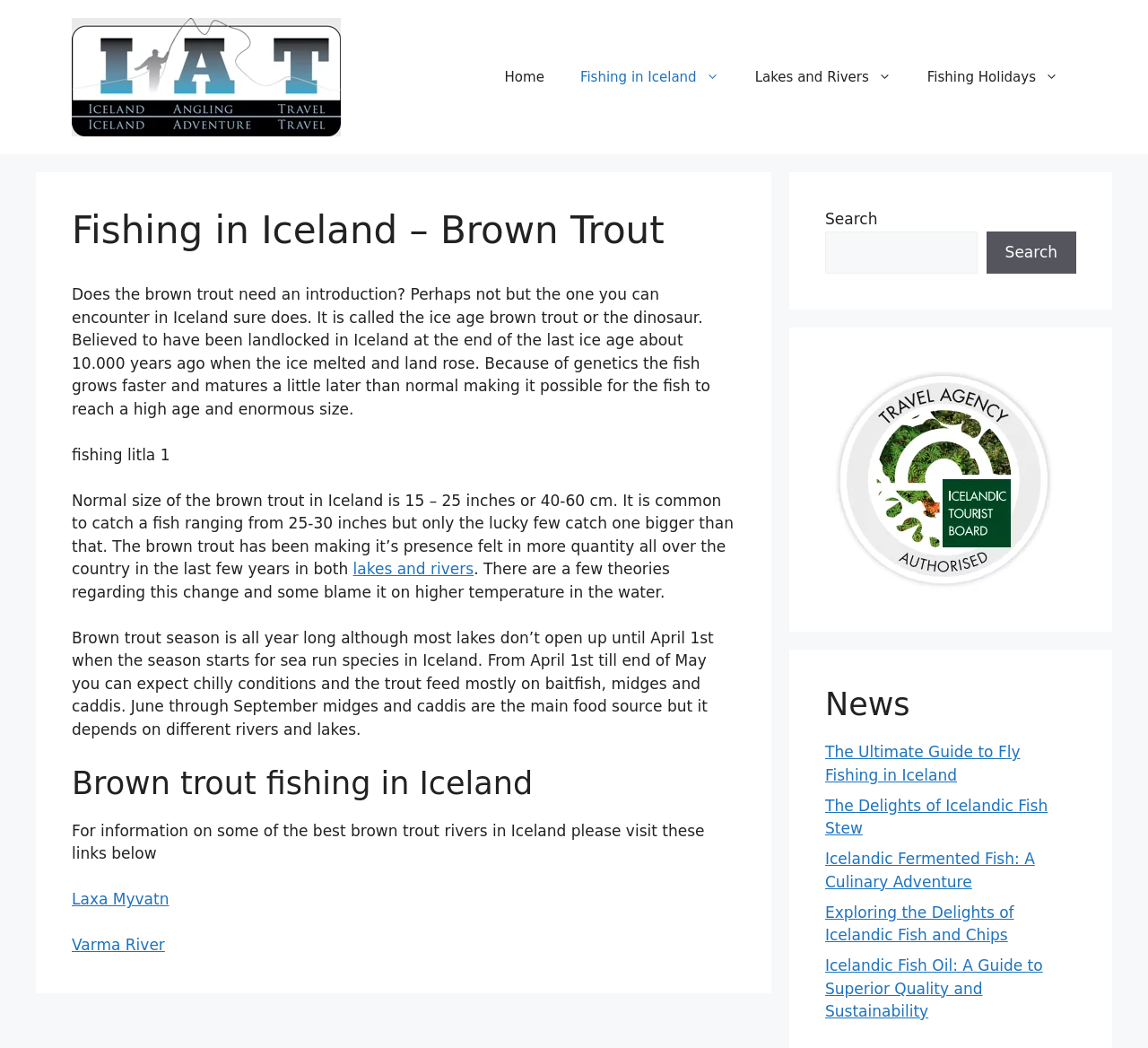Using a single word or phrase, answer the following question: 
What is the topic of the article?

brown trout fishing in Iceland